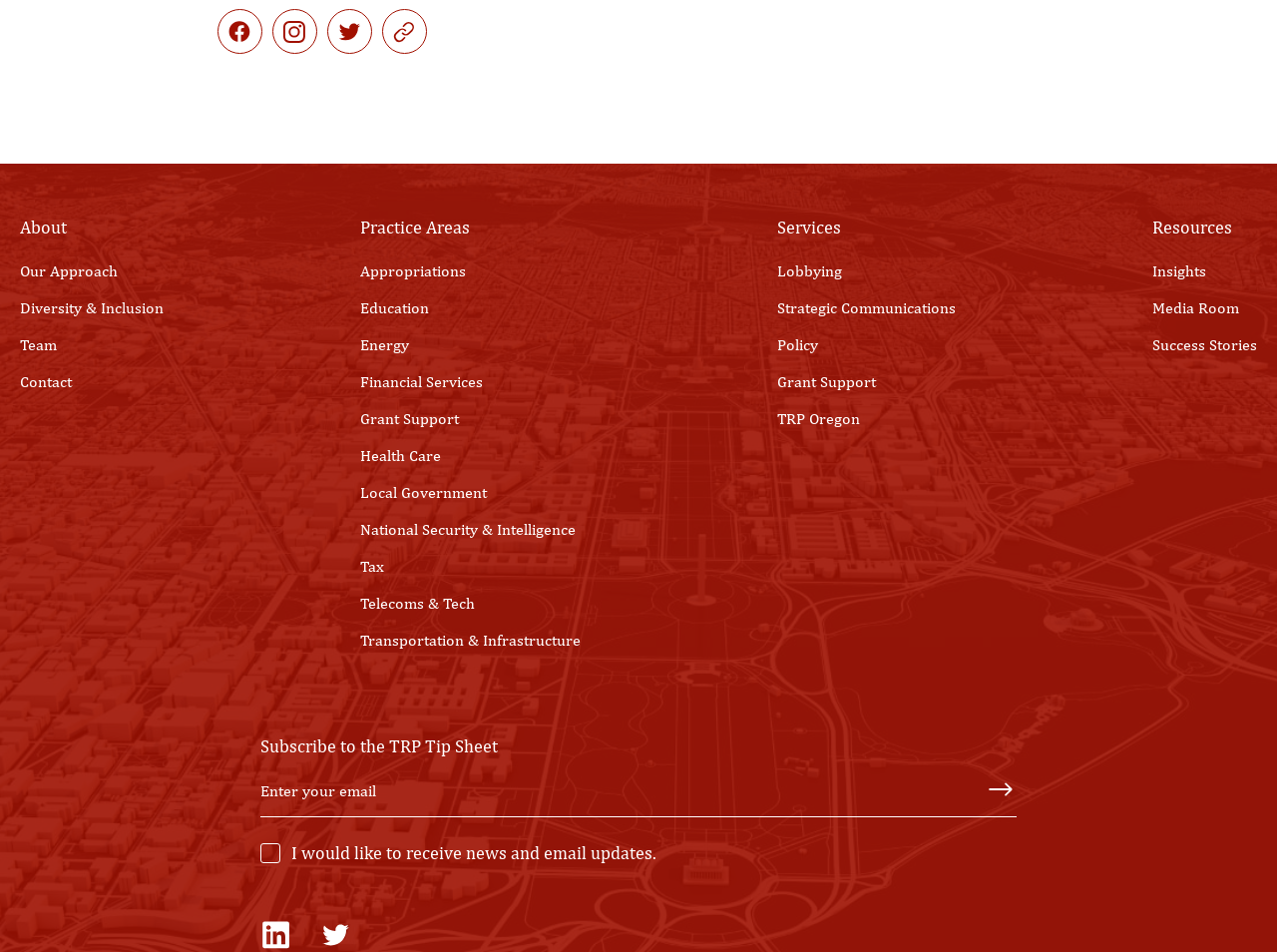Please provide a comprehensive answer to the question below using the information from the image: What is the last link under the 'Resources' section?

The last link under the 'Resources' section is 'Success Stories', which is located at the bottom right section of the webpage with a bounding box coordinate of [0.902, 0.352, 0.984, 0.372].